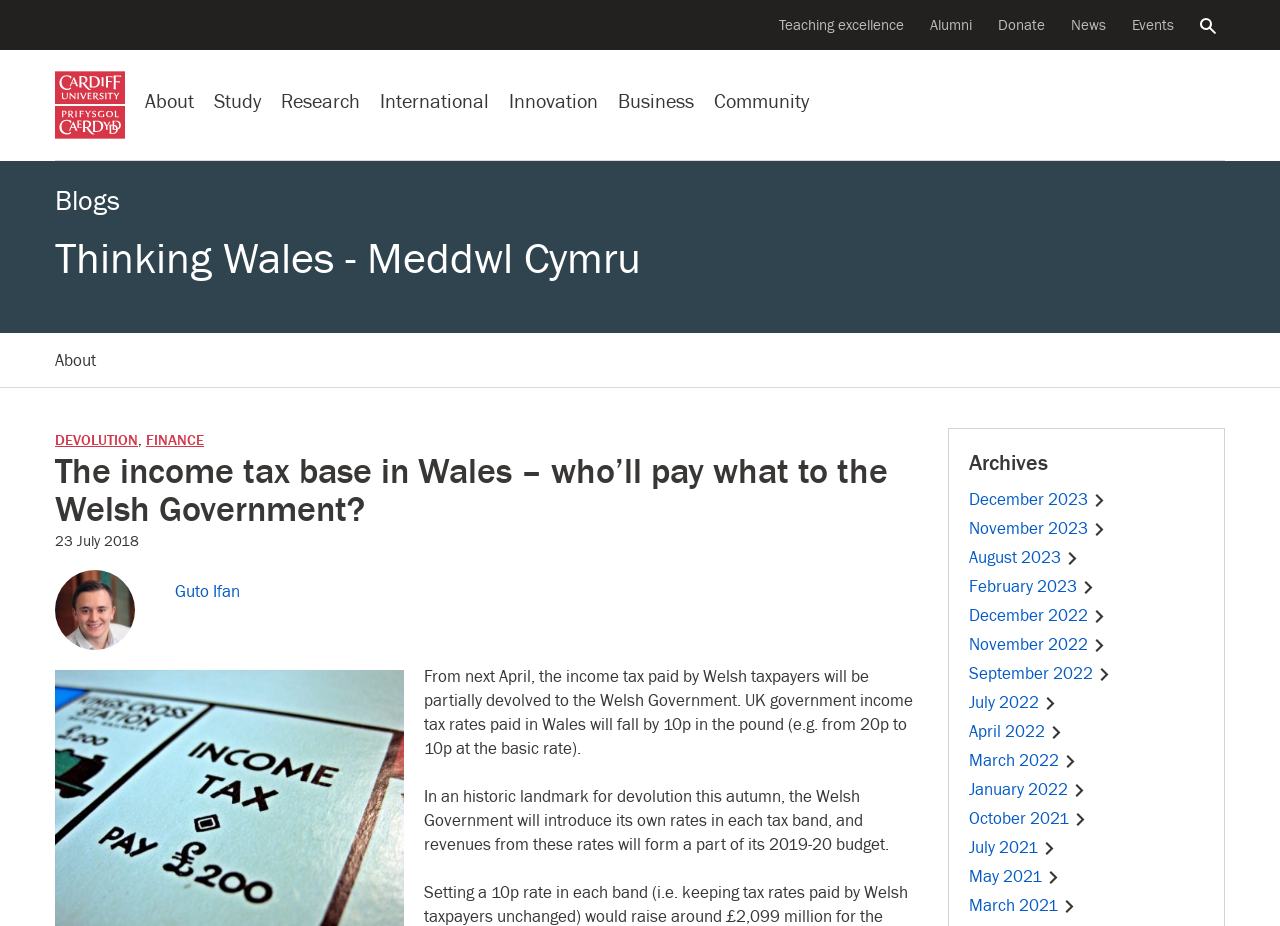Find the bounding box coordinates of the element to click in order to complete the given instruction: "Explore the Thinking Wales - Meddwl Cymru section."

[0.043, 0.253, 0.501, 0.308]